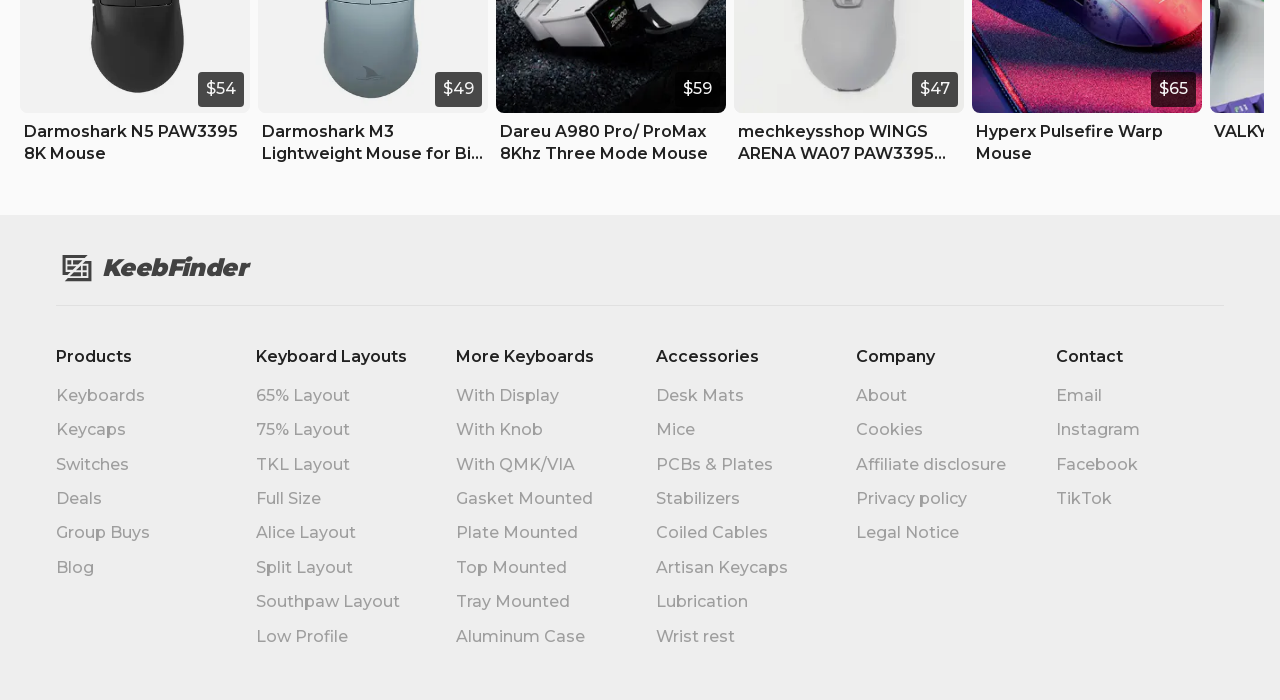What is the price of Darmoshark N5 PAW3395 8K Mouse?
Refer to the image and provide a detailed answer to the question.

The price of Darmoshark N5 PAW3395 8K Mouse can be found by looking at the StaticText elements next to the link element with the text 'Darmoshark N5 PAW3395 8K Mouse'. The StaticText elements with the text '$' and '54' are adjacent to each other, indicating that the price is $54.